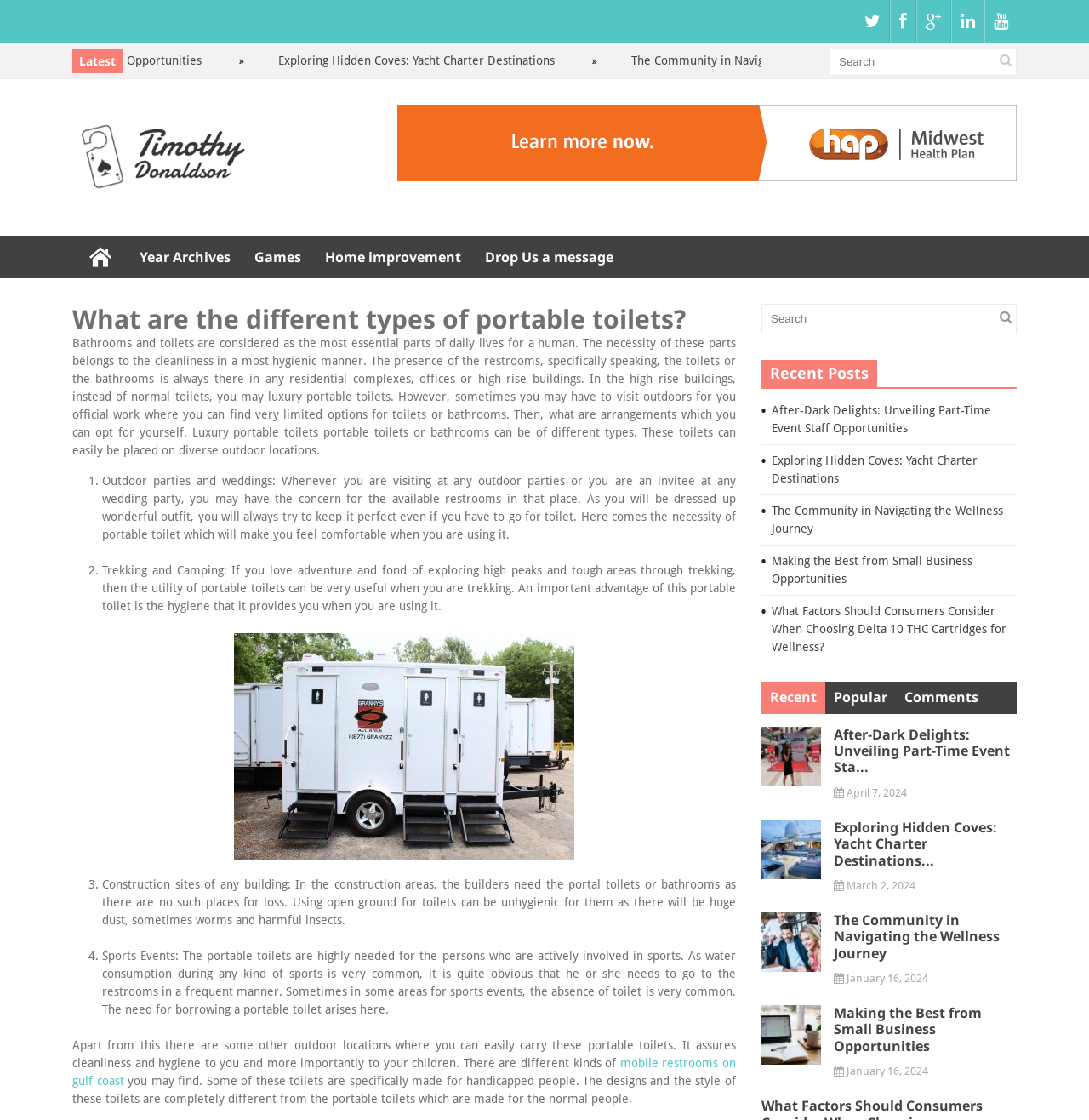Convey a detailed summary of the webpage, mentioning all key elements.

This webpage is about exploring different types of portable toilets. At the top, there are several social media links and a search bar. Below that, there is a heading "Time To learn more things" with a link and an image. 

On the left side, there are several links to different sections of the website, including "Home", "Year Archives", "Games", "Home improvement", and "Drop Us a message". 

The main content of the webpage is divided into sections. The first section has a heading "What are the different types of portable toilets?" and a long paragraph of text discussing the importance of bathrooms and toilets in daily life. 

Below that, there are four sections, each with a numbered list marker and a paragraph of text. These sections discuss the use of portable toilets in different situations, such as outdoor parties and weddings, trekking and camping, construction sites, and sports events. There is also an image of mobile restrooms on the Gulf Coast.

After that, there is a section with a heading "Recent Posts" and several links to recent articles, including "After-Dark Delights: Unveiling Part-Time Event Staff Opportunities", "Exploring Hidden Coves: Yacht Charter Destinations", and "The Community in Navigating the Wellness Journey". 

On the right side, there are three sections with headings "Recent", "Popular", and "Comments", each with a link. Below that, there are several images and headings with links to articles, including "After-Dark Delights: Unveiling Part-Time Event Staff Opportunities", "Exploring Hidden Coves: Yacht Charter Destinations", and "The Community in Navigating the Wellness Journey". Each of these sections also has a date below the heading.